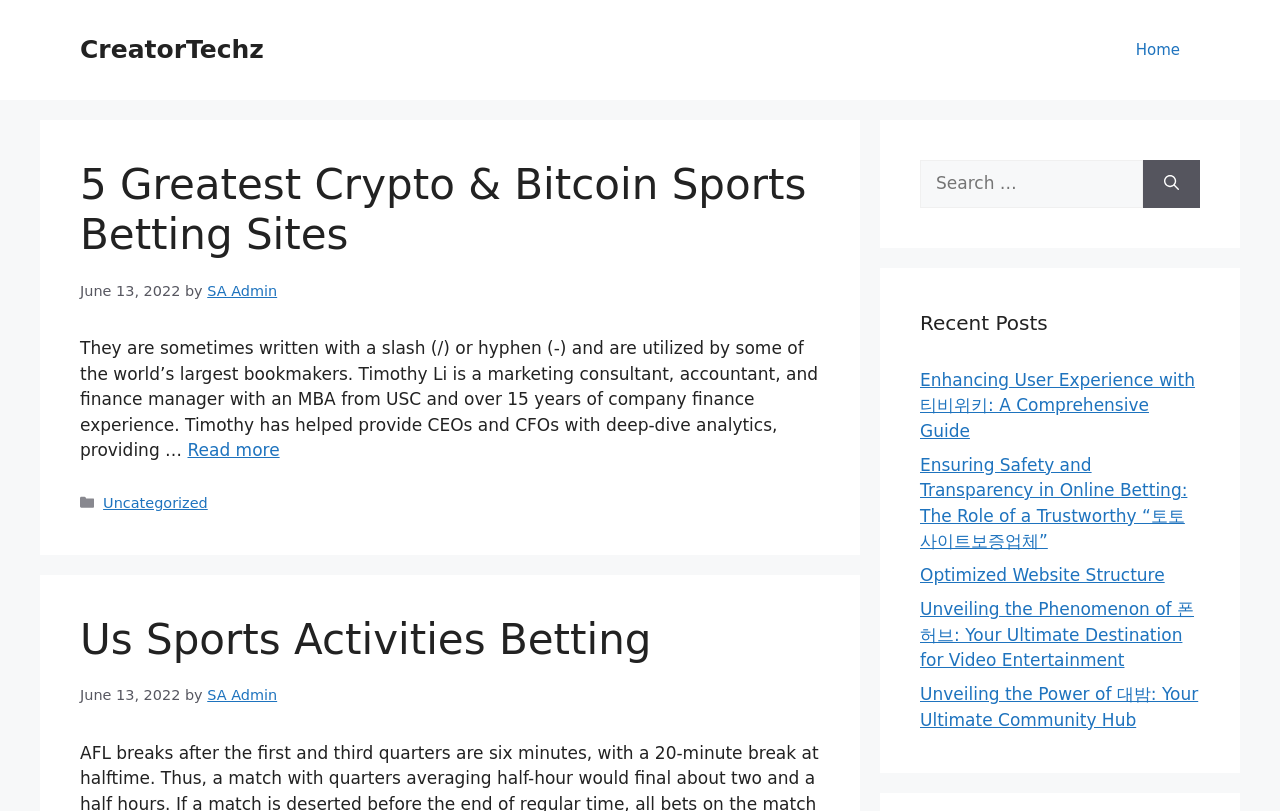Please locate the clickable area by providing the bounding box coordinates to follow this instruction: "Check recent posts".

[0.719, 0.379, 0.938, 0.416]